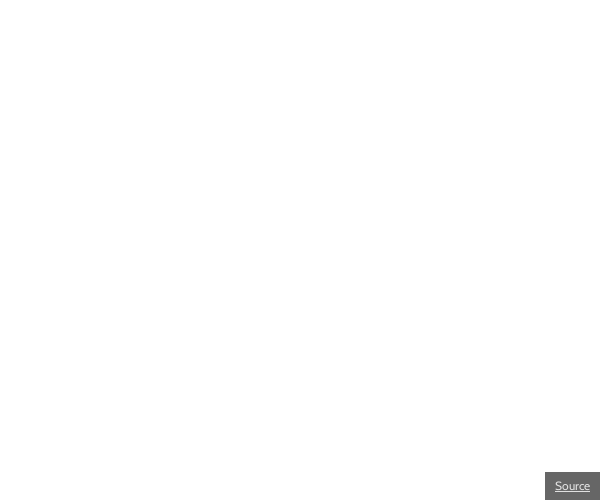Give a succinct answer to this question in a single word or phrase: 
What is the purpose of graphic tees in the image?

Gifts or promotional items